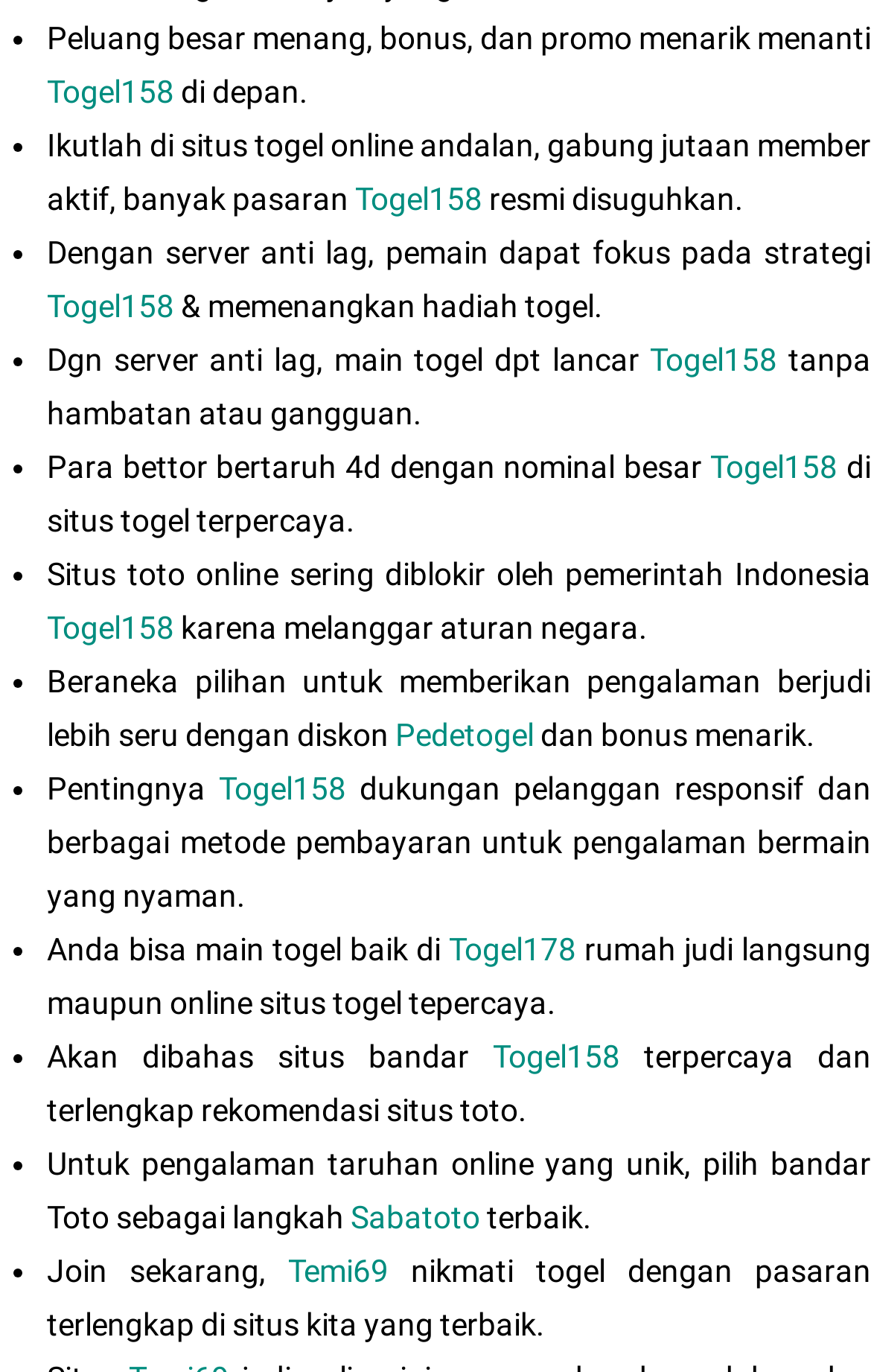Bounding box coordinates are specified in the format (top-left x, top-left y, bottom-right x, bottom-right y). All values are floating point numbers bounded between 0 and 1. Please provide the bounding box coordinate of the region this sentence describes: Togel158

[0.566, 0.757, 0.712, 0.783]